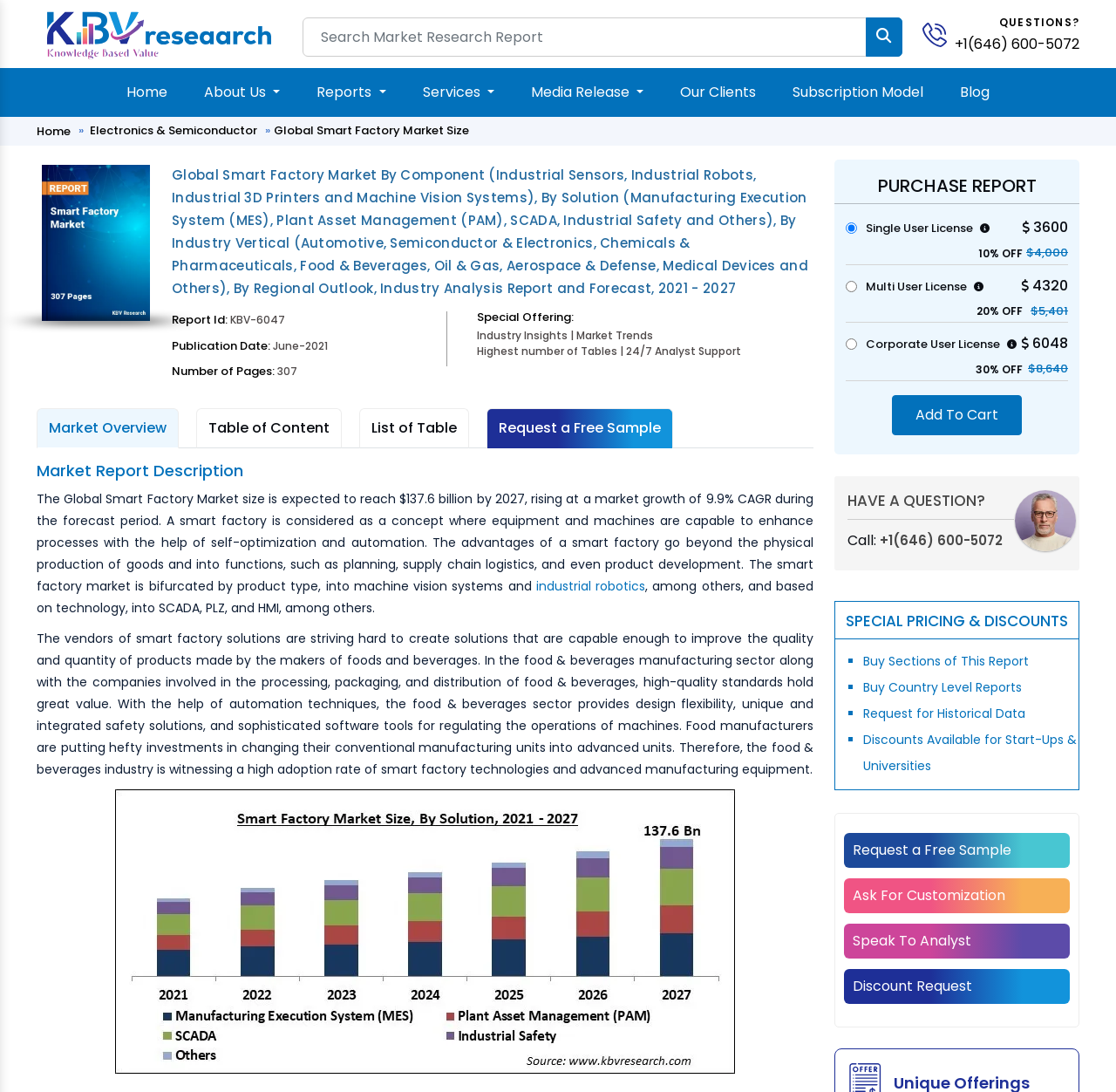Please find the bounding box coordinates of the clickable region needed to complete the following instruction: "Request a free sample". The bounding box coordinates must consist of four float numbers between 0 and 1, i.e., [left, top, right, bottom].

[0.436, 0.373, 0.603, 0.41]